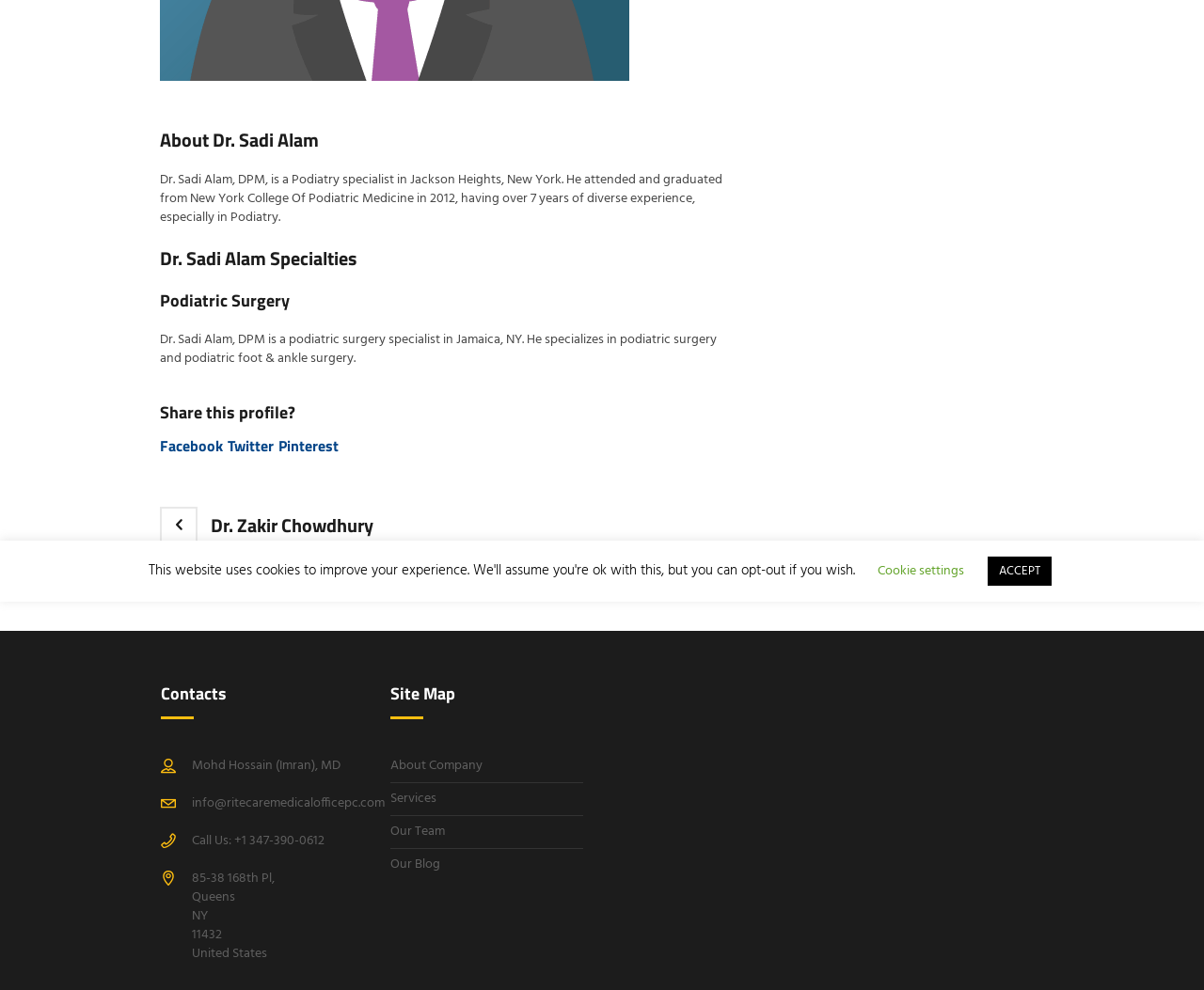Determine the bounding box coordinates in the format (top-left x, top-left y, bottom-right x, bottom-right y). Ensure all values are floating point numbers between 0 and 1. Identify the bounding box of the UI element described by: About Company

[0.324, 0.763, 0.401, 0.785]